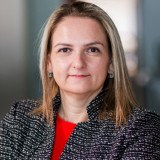Please study the image and answer the question comprehensively:
What is the color of Yelena Gurevich's hair?

The caption describes Yelena Gurevich's physical appearance, mentioning that she has shoulder-length, straight blonde hair. This information is provided in the second sentence of the caption, giving a clear description of her hair color.